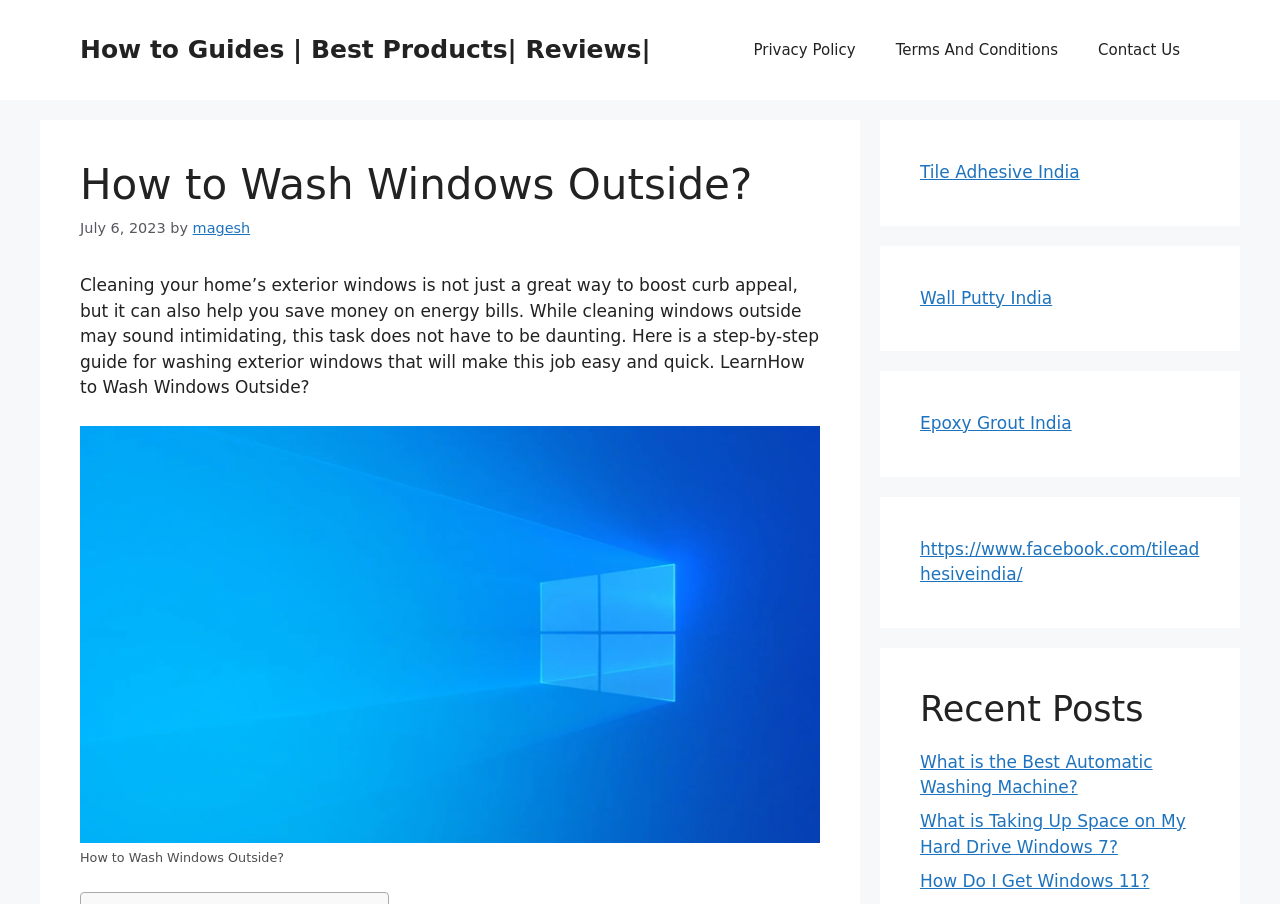Identify the bounding box coordinates for the element you need to click to achieve the following task: "Click on the 'How to Guides | Best Products| Reviews|' link". Provide the bounding box coordinates as four float numbers between 0 and 1, in the form [left, top, right, bottom].

[0.062, 0.039, 0.508, 0.071]